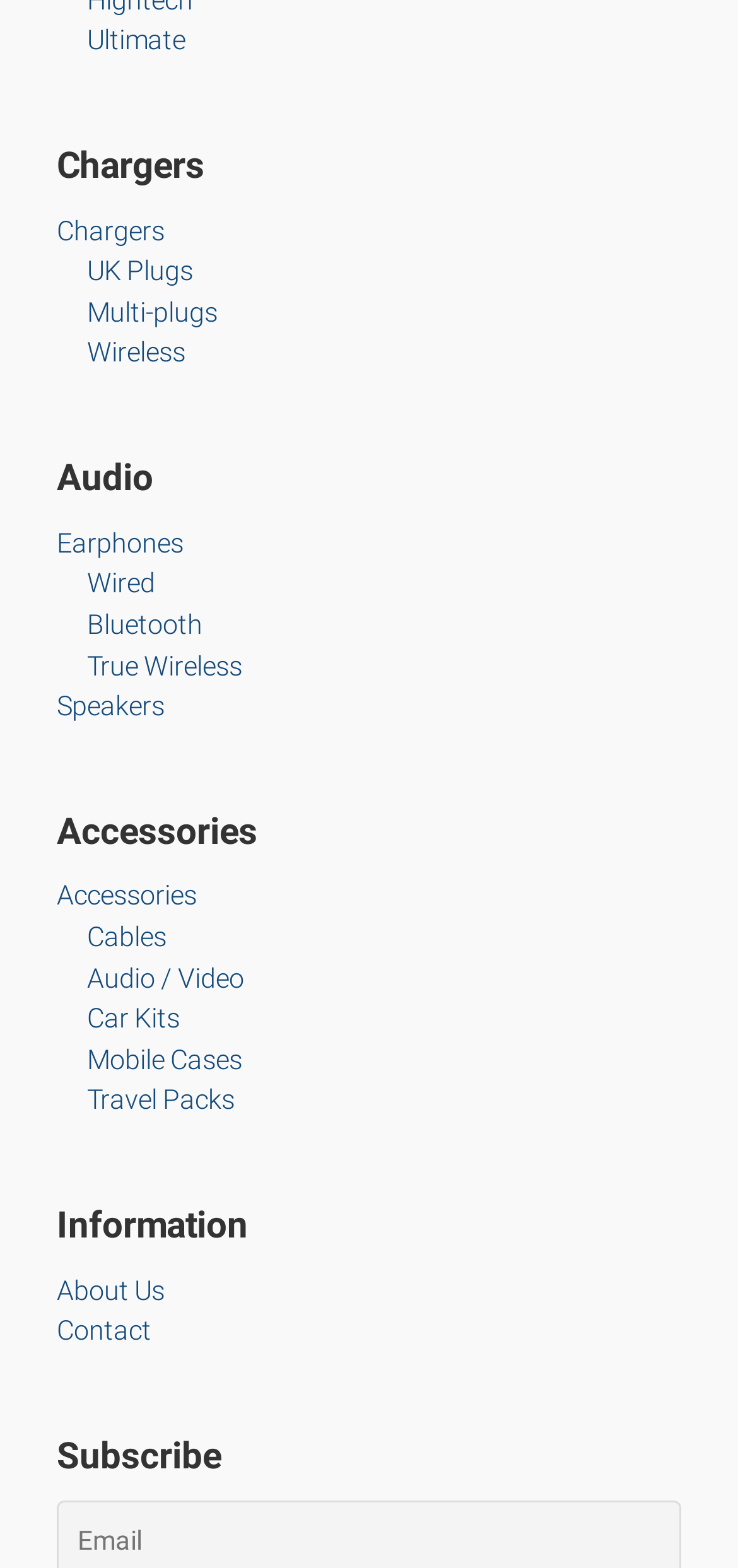Determine the bounding box coordinates of the UI element described by: "Audio / Video".

[0.118, 0.611, 0.331, 0.637]